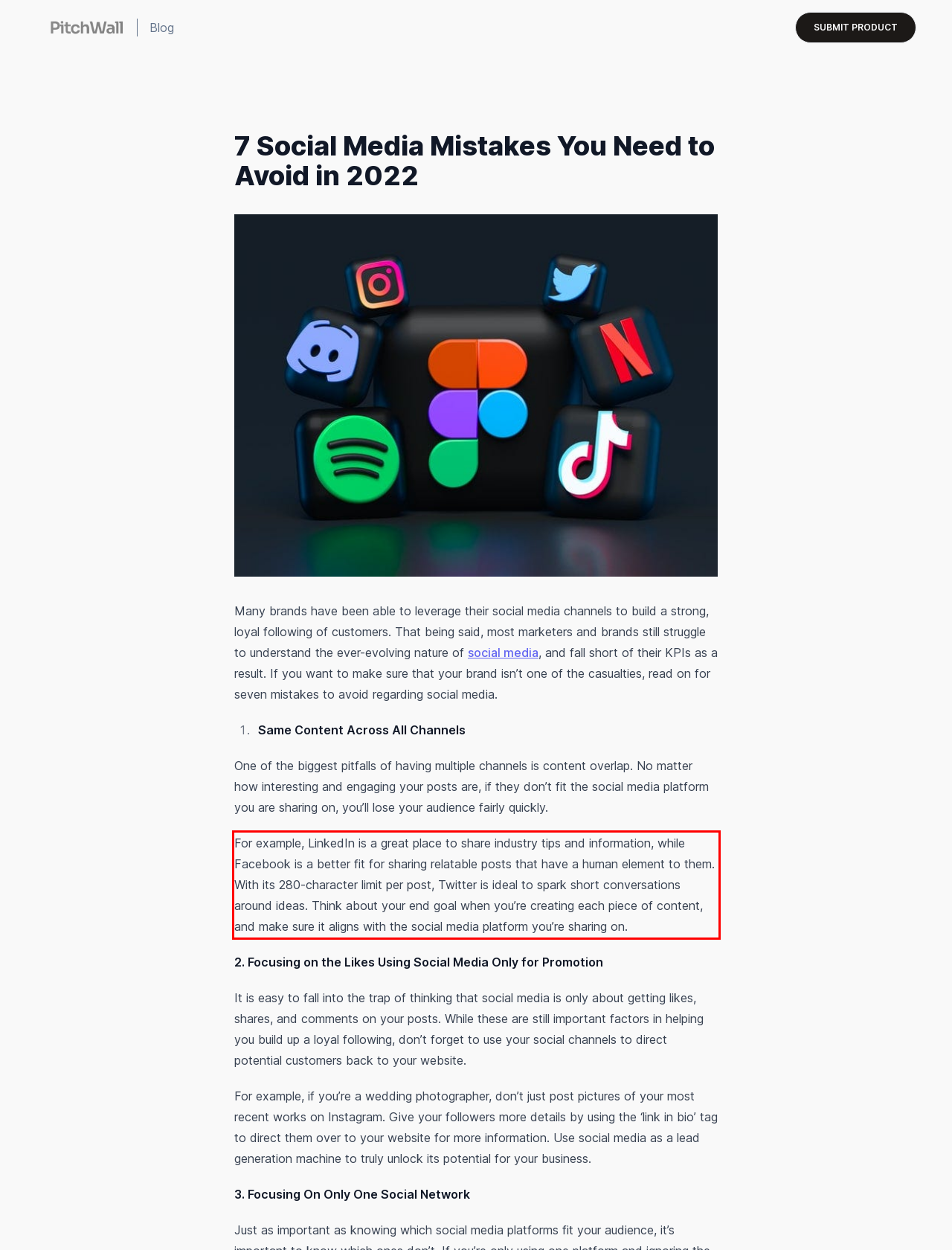Examine the screenshot of the webpage, locate the red bounding box, and generate the text contained within it.

For example, LinkedIn is a great place to share industry tips and information, while Facebook is a better fit for sharing relatable posts that have a human element to them. With its 280-character limit per post, Twitter is ideal to spark short conversations around ideas. Think about your end goal when you’re creating each piece of content, and make sure it aligns with the social media platform you’re sharing on.